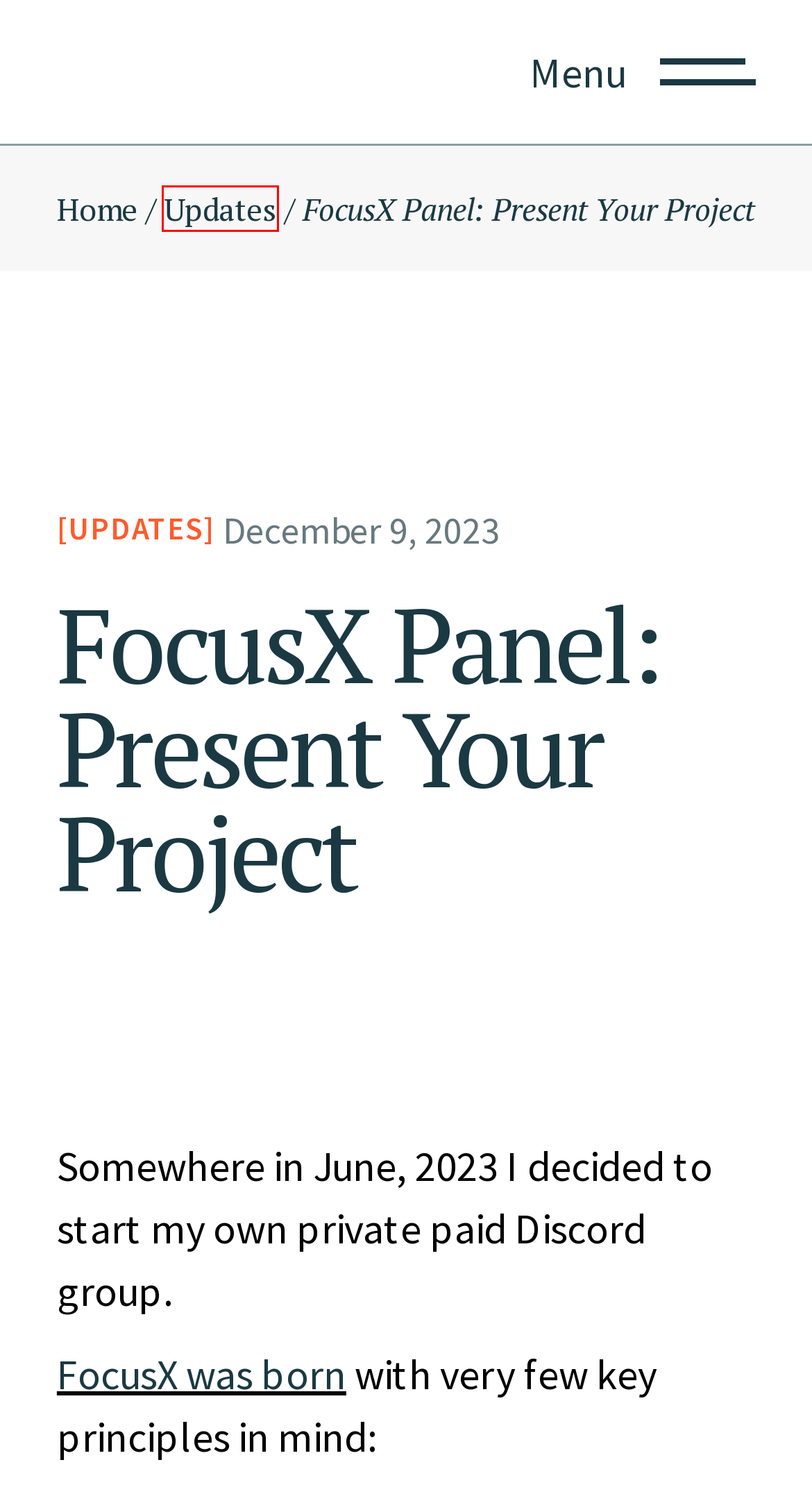You have a screenshot of a webpage with a red rectangle bounding box around an element. Identify the best matching webpage description for the new page that appears after clicking the element in the bounding box. The descriptions are:
A. Lifetime Pass Launch | Out Of Sigma
B. Detached From Reality | Out Of Sigma
C. Updates | Out Of Sigma
D. Stop abandoning projects, start shipping more - Buildstreak
E. Coat Of Fresh Paint | Out Of Sigma
F. Fast Fashion & Luxury: Our Ethical Choices | Out Of Sigma
G. FocusX | Out Of Sigma
H. Home | Out Of Sigma

C